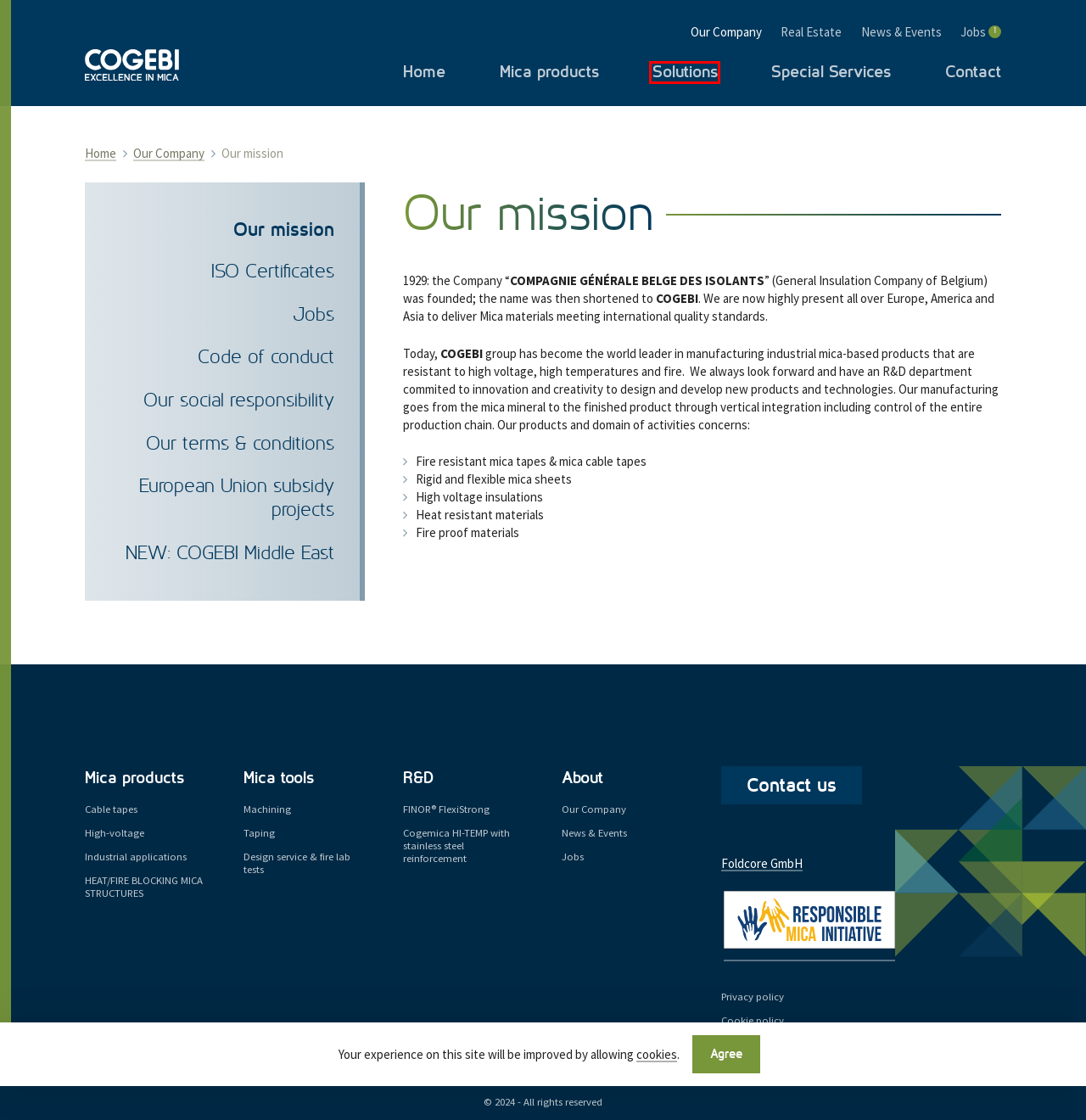You have a screenshot of a webpage with a red bounding box around an element. Choose the best matching webpage description that would appear after clicking the highlighted element. Here are the candidates:
A. European Union subsidy projects
B. Cogebi - Machining
C. Cogebi - Jobs
D. Cogebi - Special services
E. Cogebi - Contact
F. Cogebi - Solutions
G. Cogebi - Real estate
H. Cogebi - Our terms & conditions

F